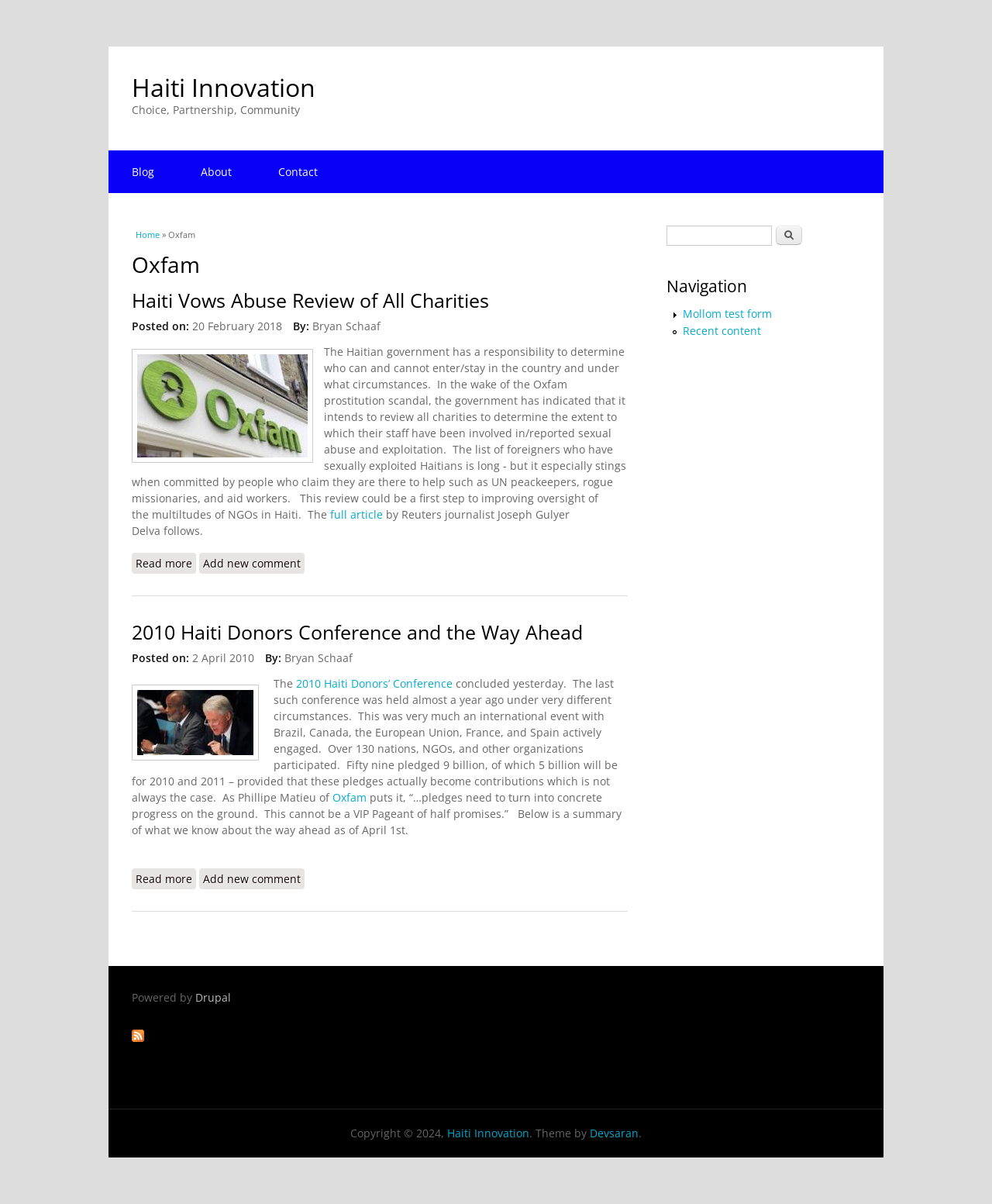Using the information shown in the image, answer the question with as much detail as possible: What is the purpose of the search form?

The search form is located in the complementary section on the right side of the webpage, and it includes a textbox and a search button, indicating that its purpose is to allow users to search the website.